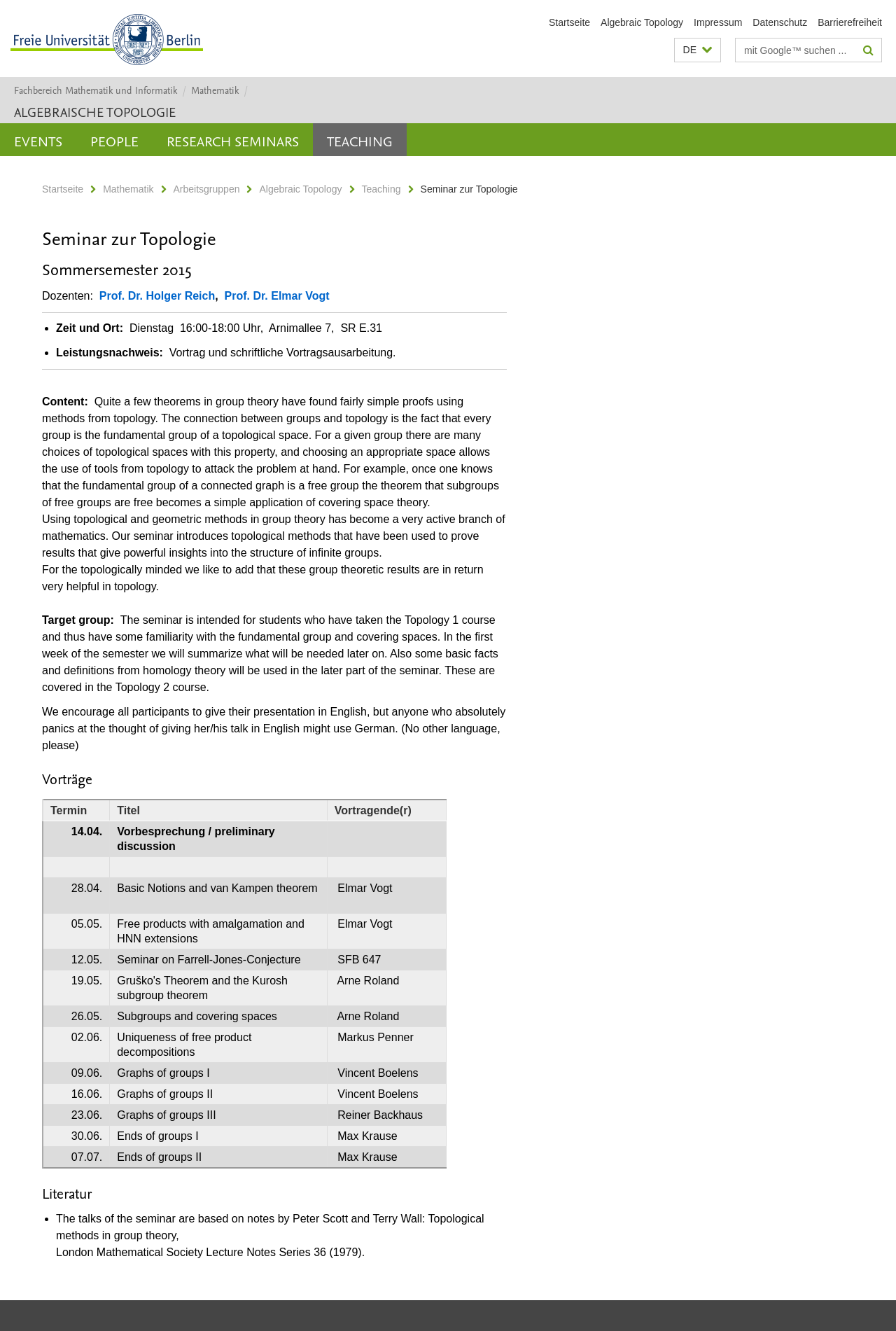Reply to the question with a single word or phrase:
What is the topic of the seminar?

Algebraic Topology